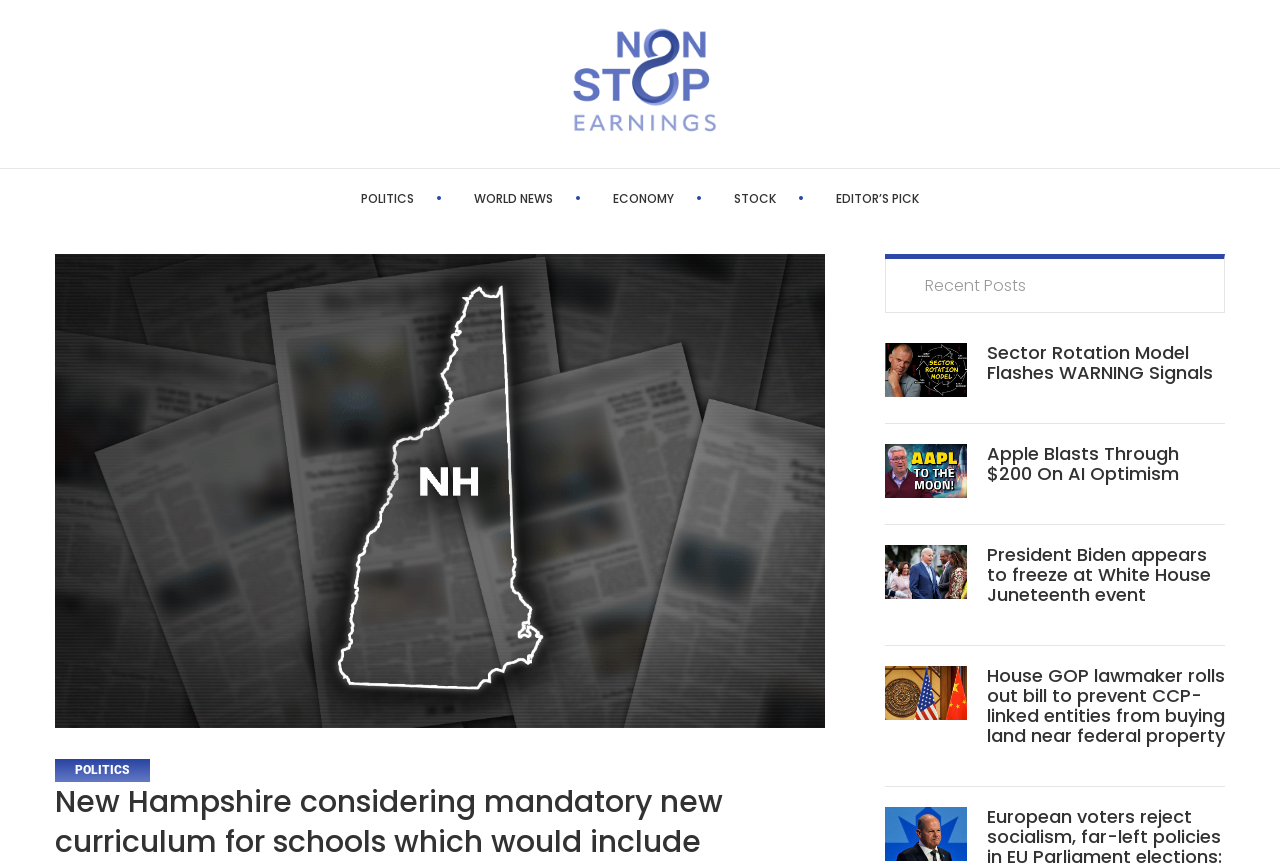Find the bounding box coordinates of the clickable region needed to perform the following instruction: "Click on the 'GET QUOTE' link". The coordinates should be provided as four float numbers between 0 and 1, i.e., [left, top, right, bottom].

None